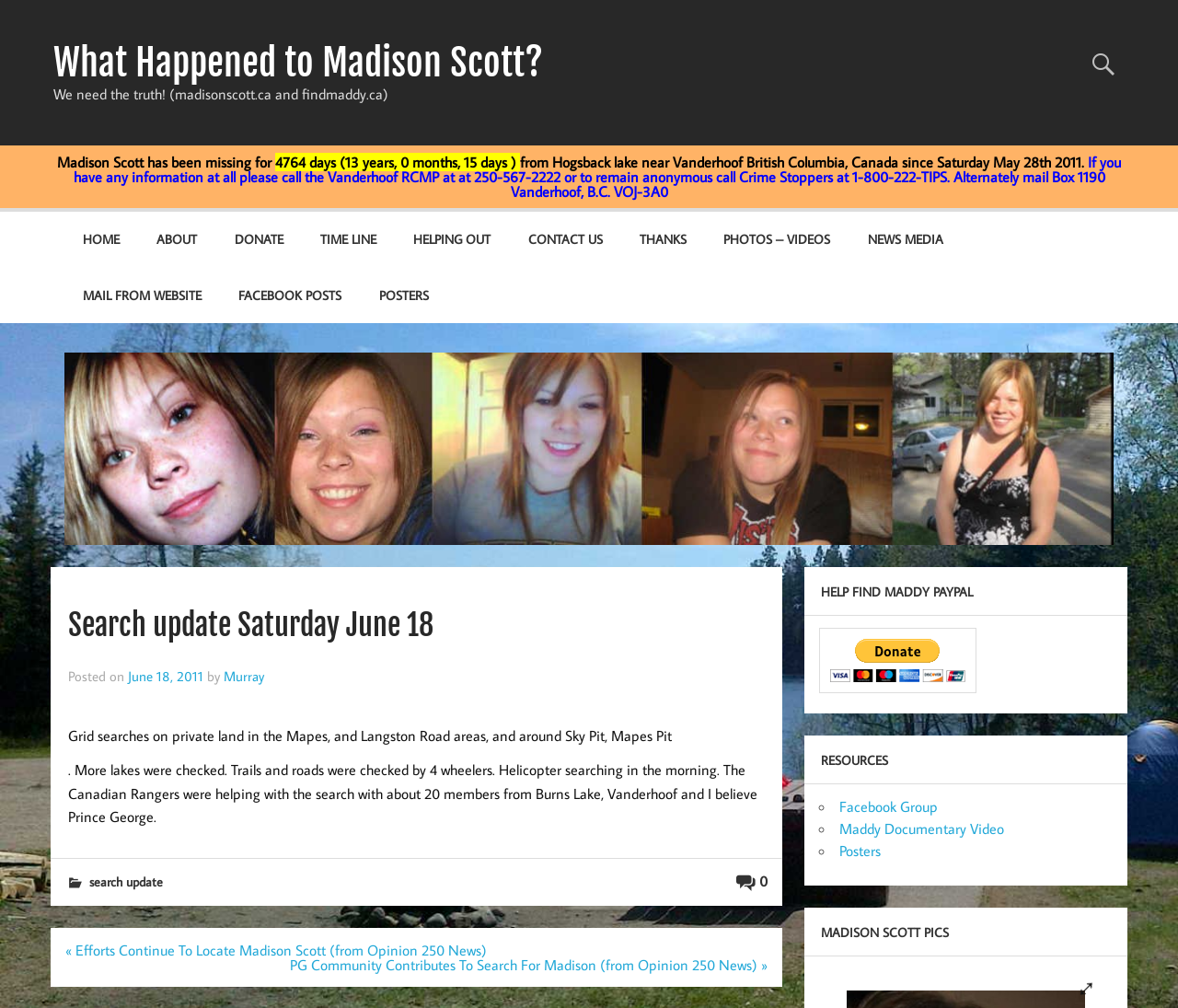What is the role of the Canadian Rangers in the search efforts?
Please look at the screenshot and answer in one word or a short phrase.

Helping with the search